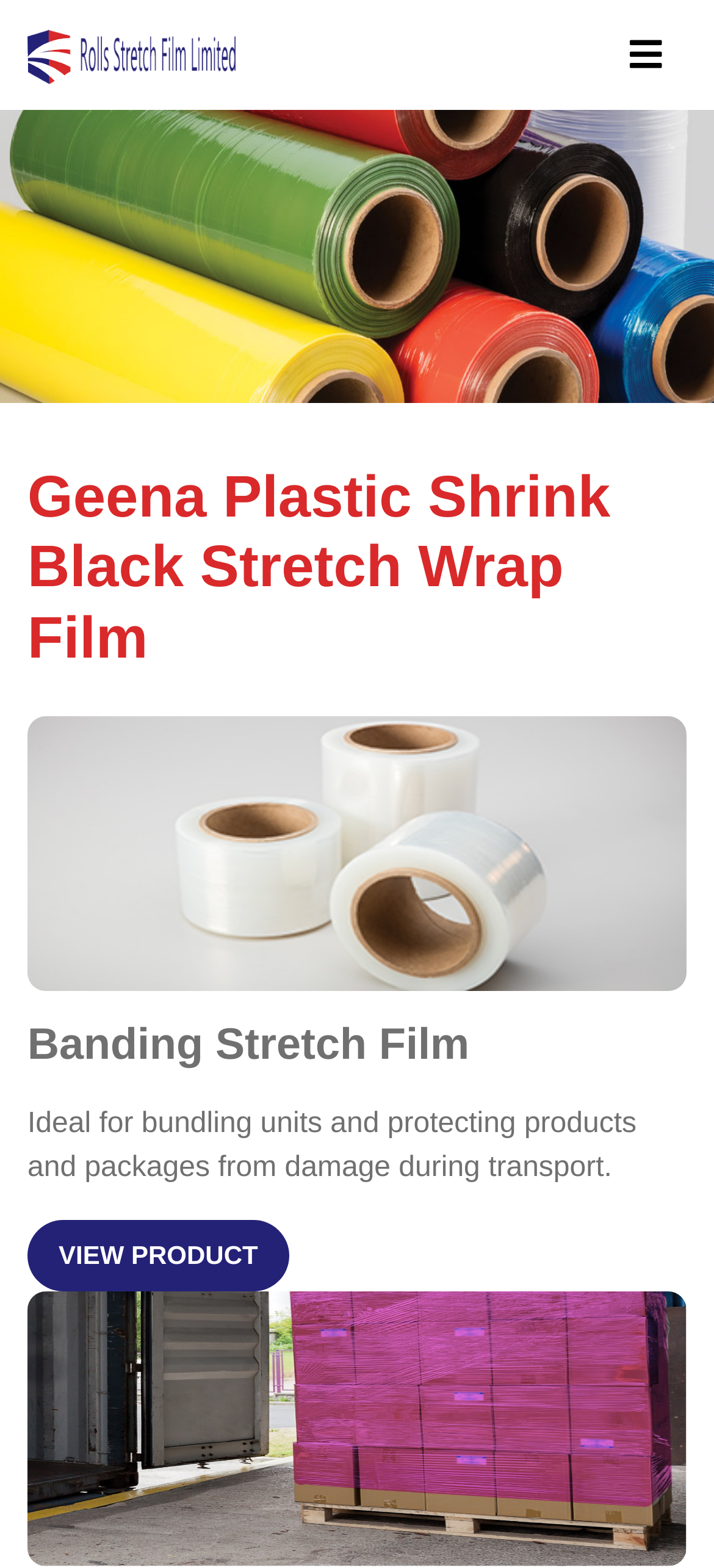Please answer the following question using a single word or phrase: 
What is the product shown on the webpage?

Geena Plastic Shrink Black Stretch Wrap Film